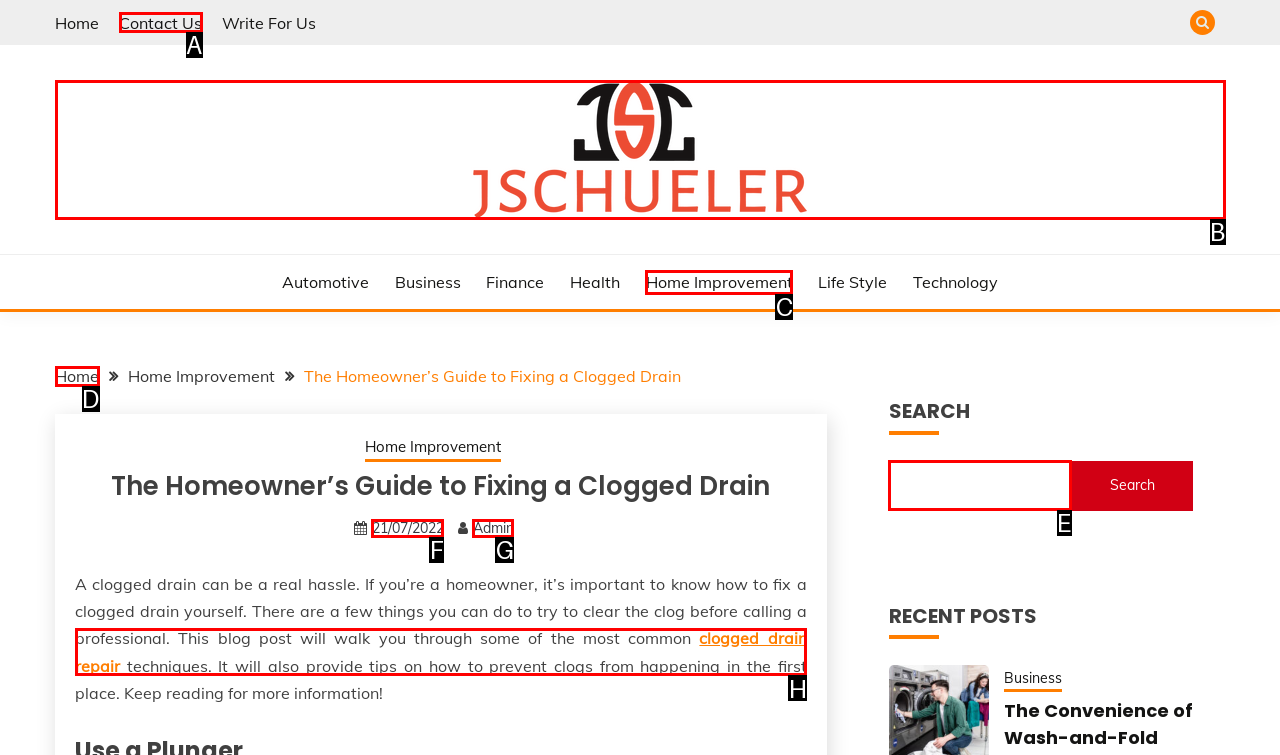Choose the HTML element that needs to be clicked for the given task: contact us Respond by giving the letter of the chosen option.

A